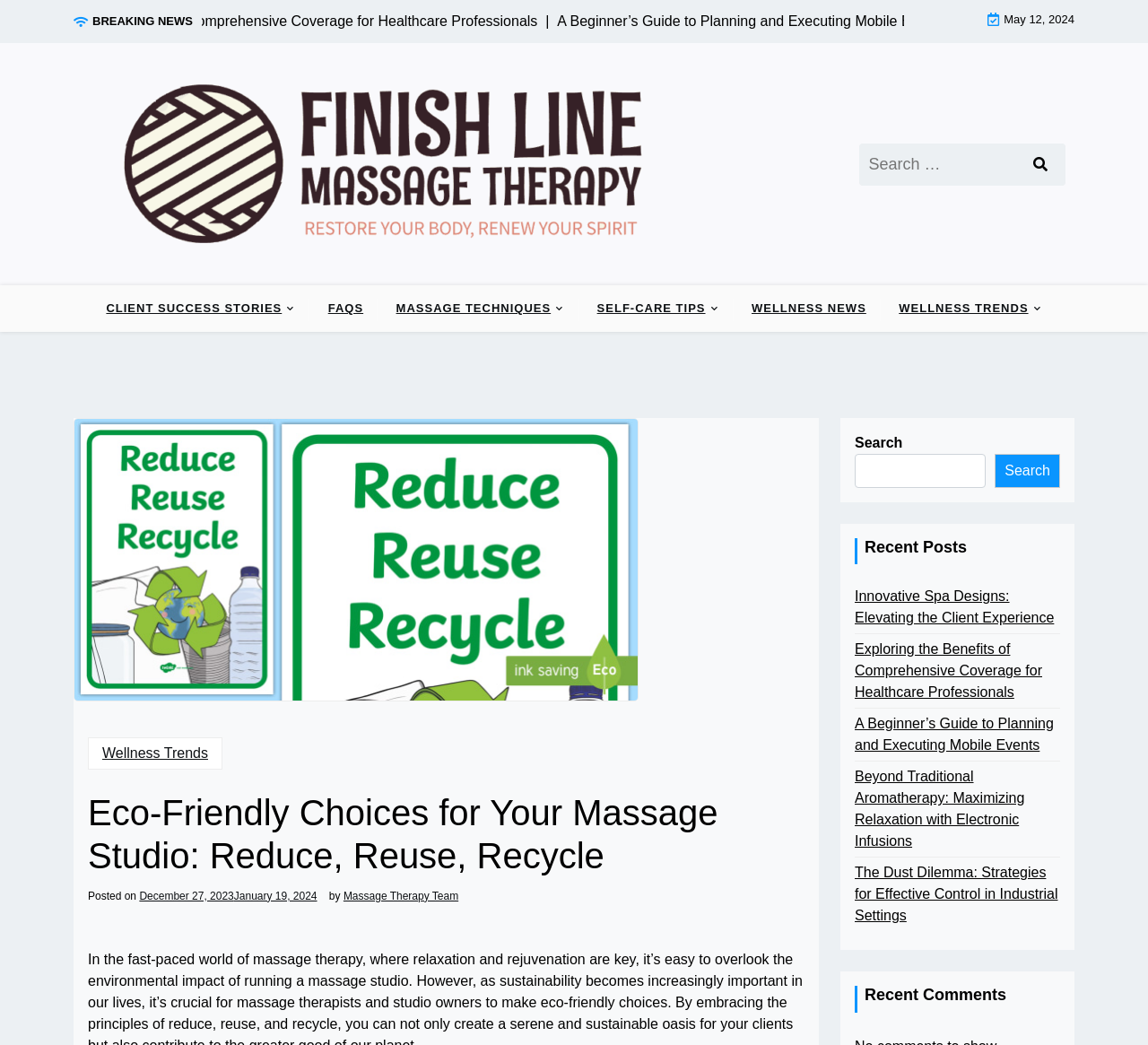What is the title of the recent post about spa designs?
Answer the question with a single word or phrase derived from the image.

Innovative Spa Designs: Elevating the Client Experience